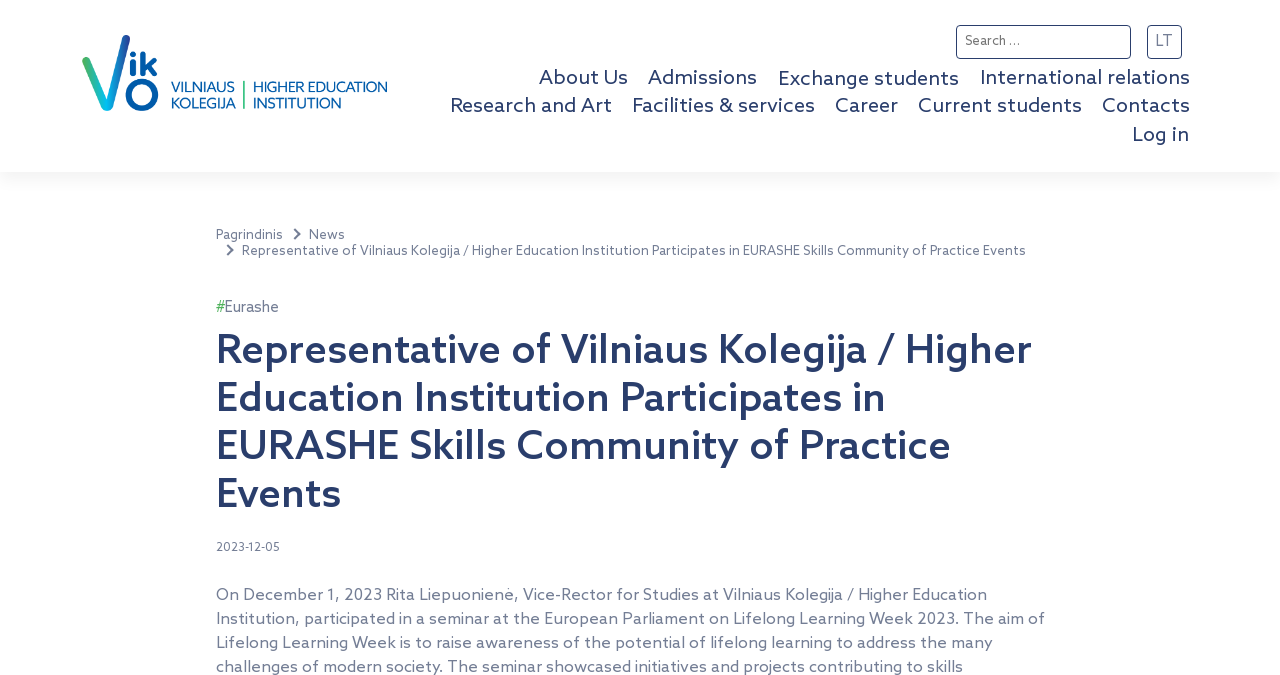Give a concise answer using one word or a phrase to the following question:
What is the name of the institution?

Vilniaus Kolegija